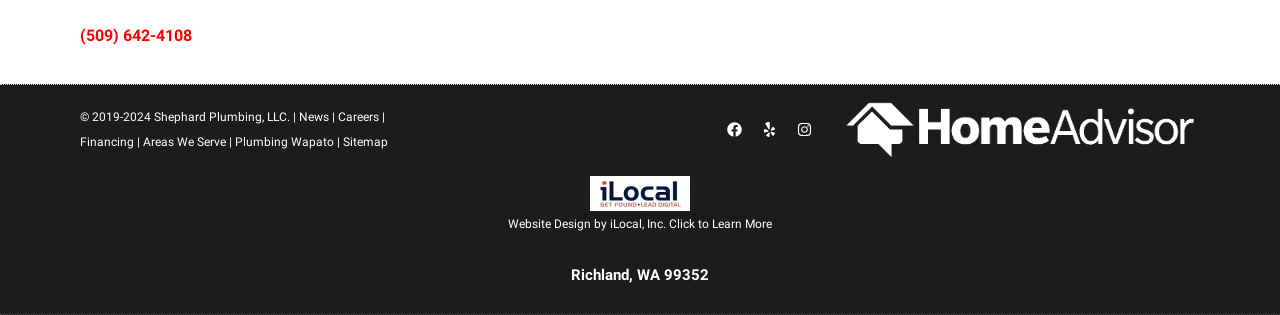Give a concise answer using only one word or phrase for this question:
What is the address of the company?

Richland, WA 99352